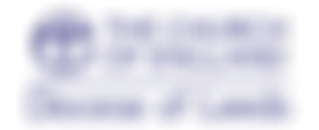What is symbolized by the emblematic representation in the logo?
Please provide a comprehensive answer based on the contents of the image.

The caption states that the design incorporates an emblematic representation, likely symbolizing the diocese's values and community, indicating that the emblematic representation is a symbol of the diocese's values and community.